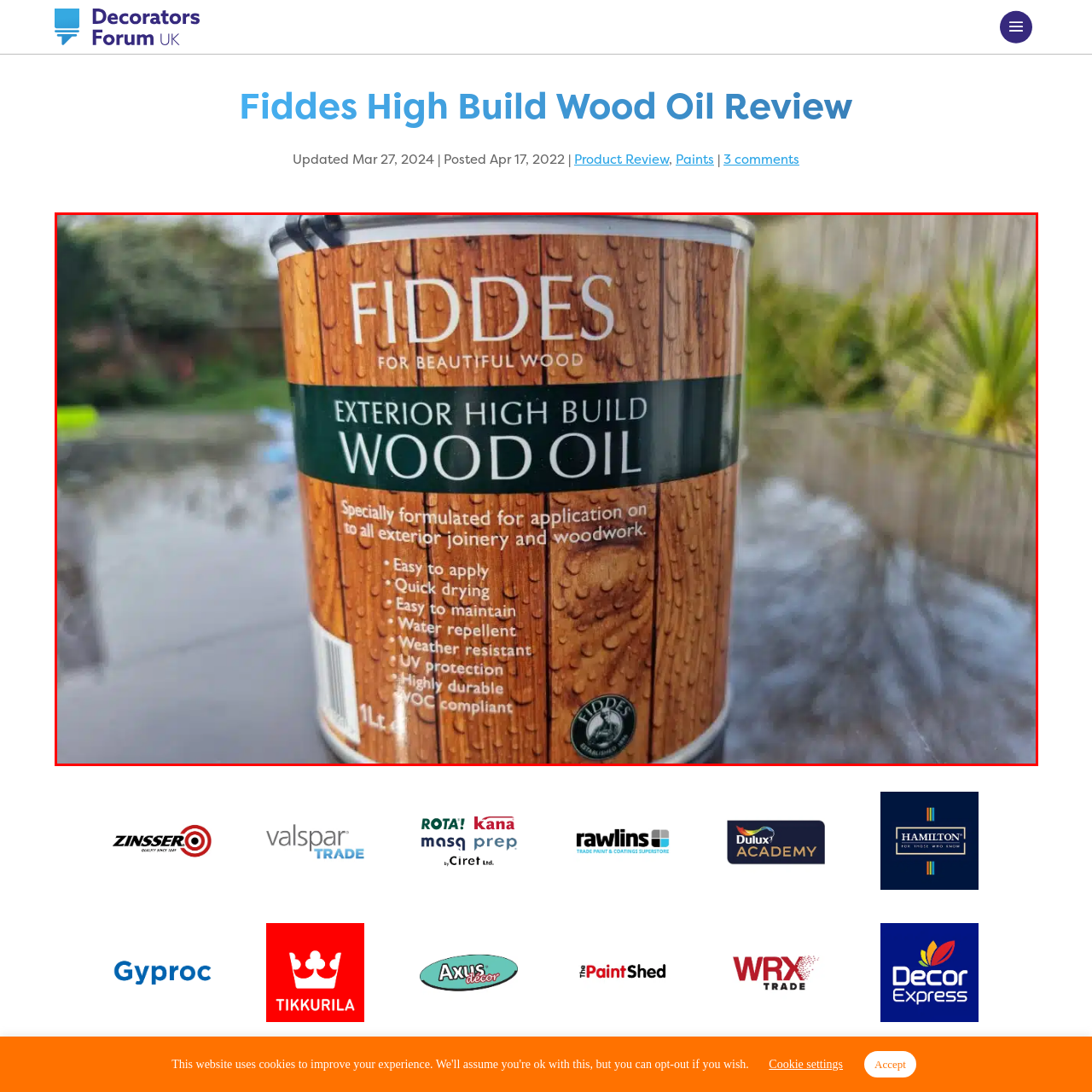Look at the image enclosed by the red boundary and give a detailed answer to the following question, grounding your response in the image's content: 
What type of applications is Fiddes Exterior High Build Wood Oil suitable for?

The label describes the product as 'EXTERIOR HIGH BUILD WOOD OIL', indicating its suitability for outdoor applications, and the blurred background suggests it is outdoors, possibly indicating its intended environment of use.